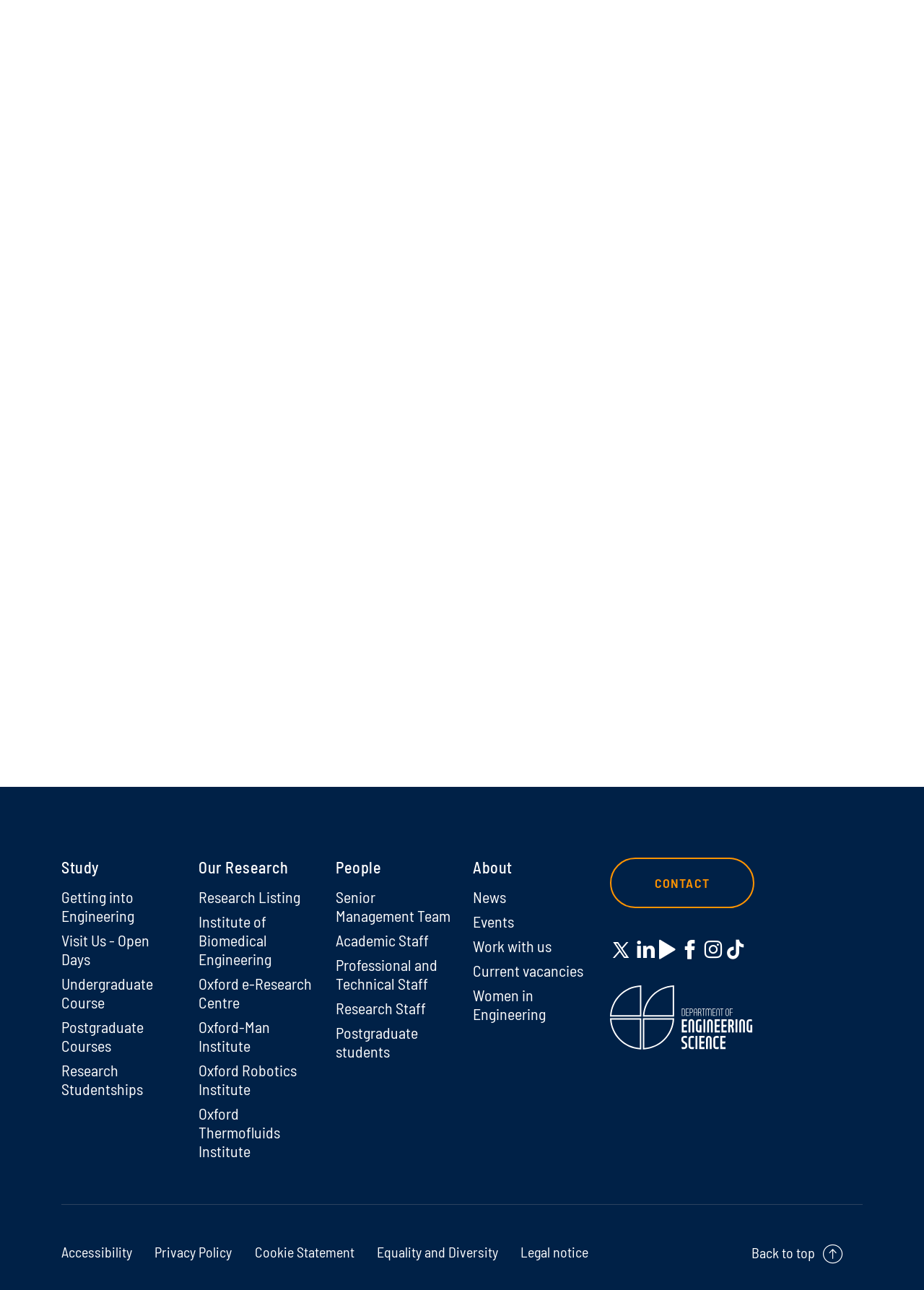Determine the bounding box coordinates of the clickable region to follow the instruction: "Email Dr Rakesh Roshan".

[0.193, 0.358, 0.371, 0.376]